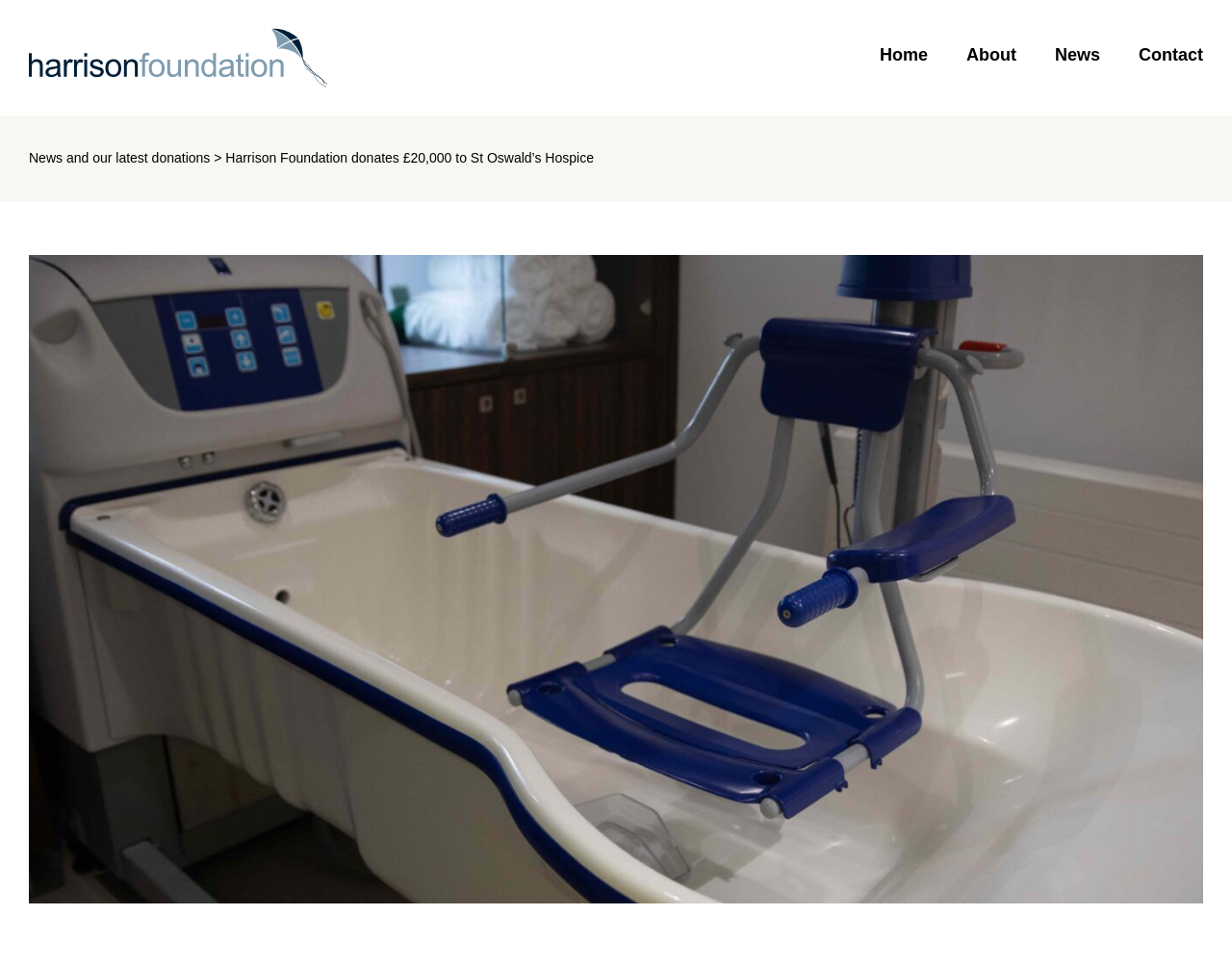Use a single word or phrase to answer this question: 
What is the name of the hospice that received a donation?

St Oswald’s Hospice